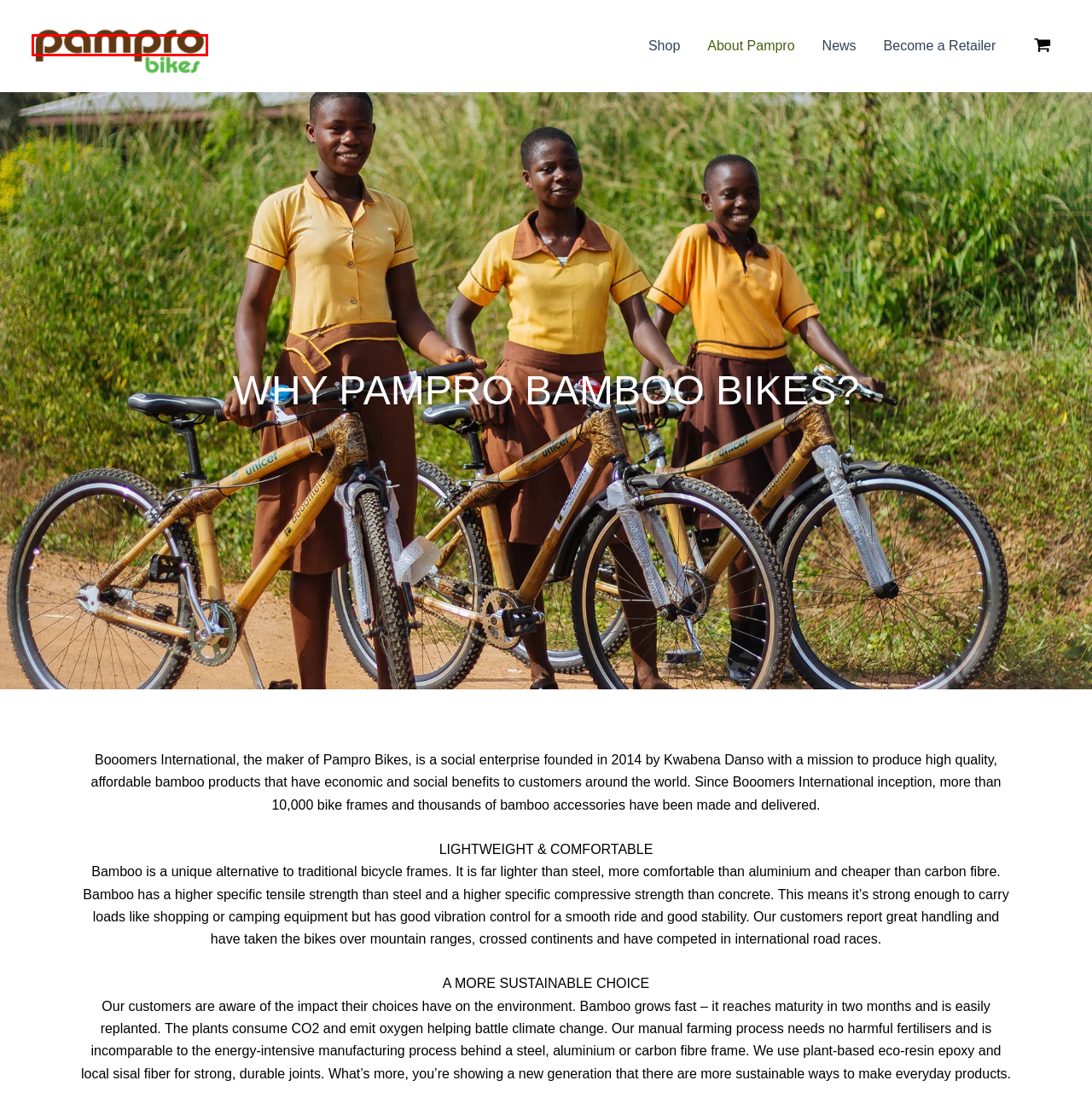Consider the screenshot of a webpage with a red bounding box around an element. Select the webpage description that best corresponds to the new page after clicking the element inside the red bounding box. Here are the candidates:
A. Cart - Pampro Bikes
B. News - Pampro Bikes
C. Refund and Returns - Pampro Bikes
D. Product Care - Pampro Bikes
E. Home - Pampro Bikes
F. Shop - Pampro Bikes
G. Privacy Policy - Pampro Bikes
H. Become a Retailer - Pampro Bikes

E